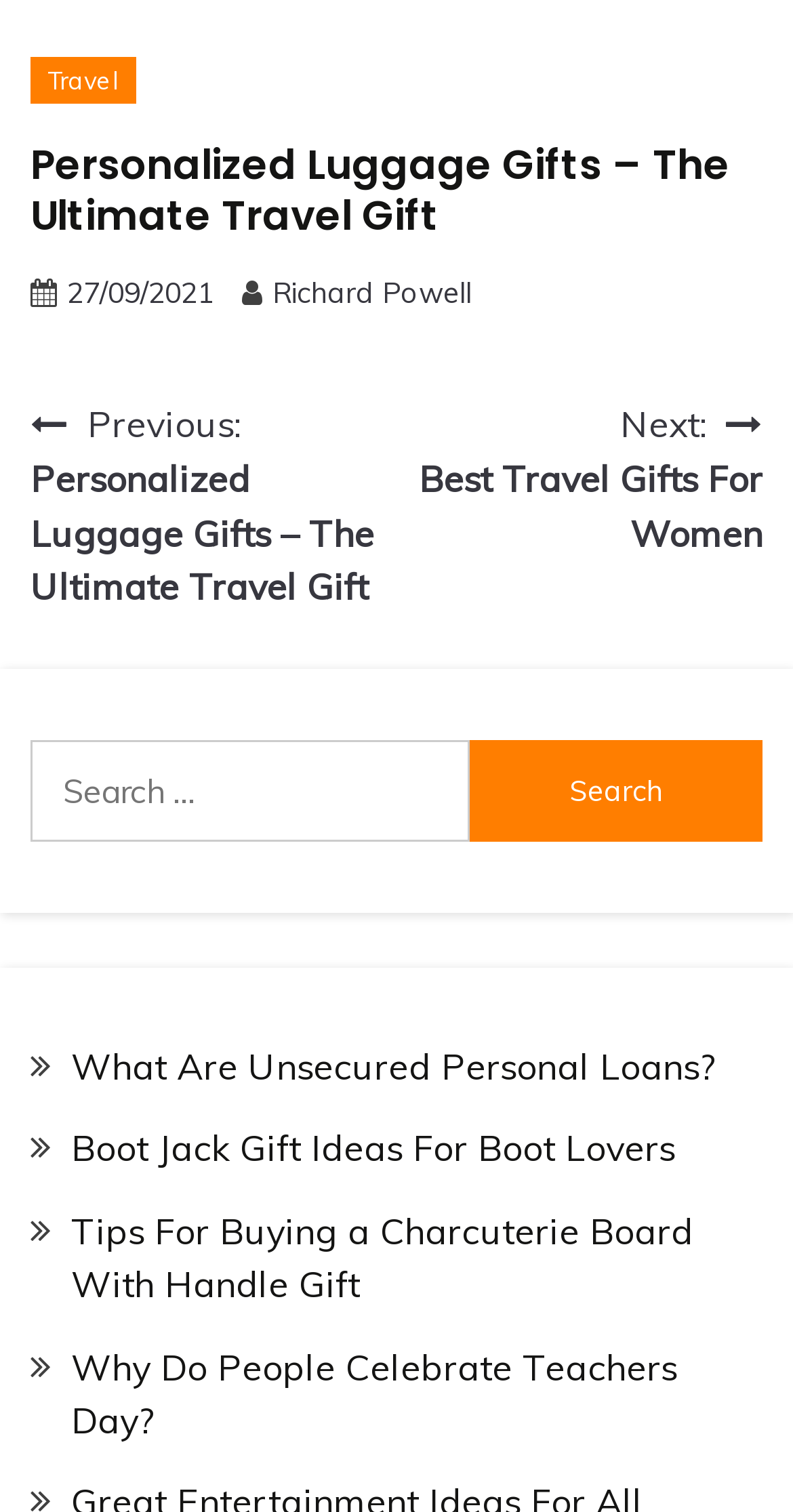Refer to the screenshot and give an in-depth answer to this question: What is the date mentioned on the webpage?

The webpage mentions a date '27/09/2021' which is likely the publication date of the post or article.